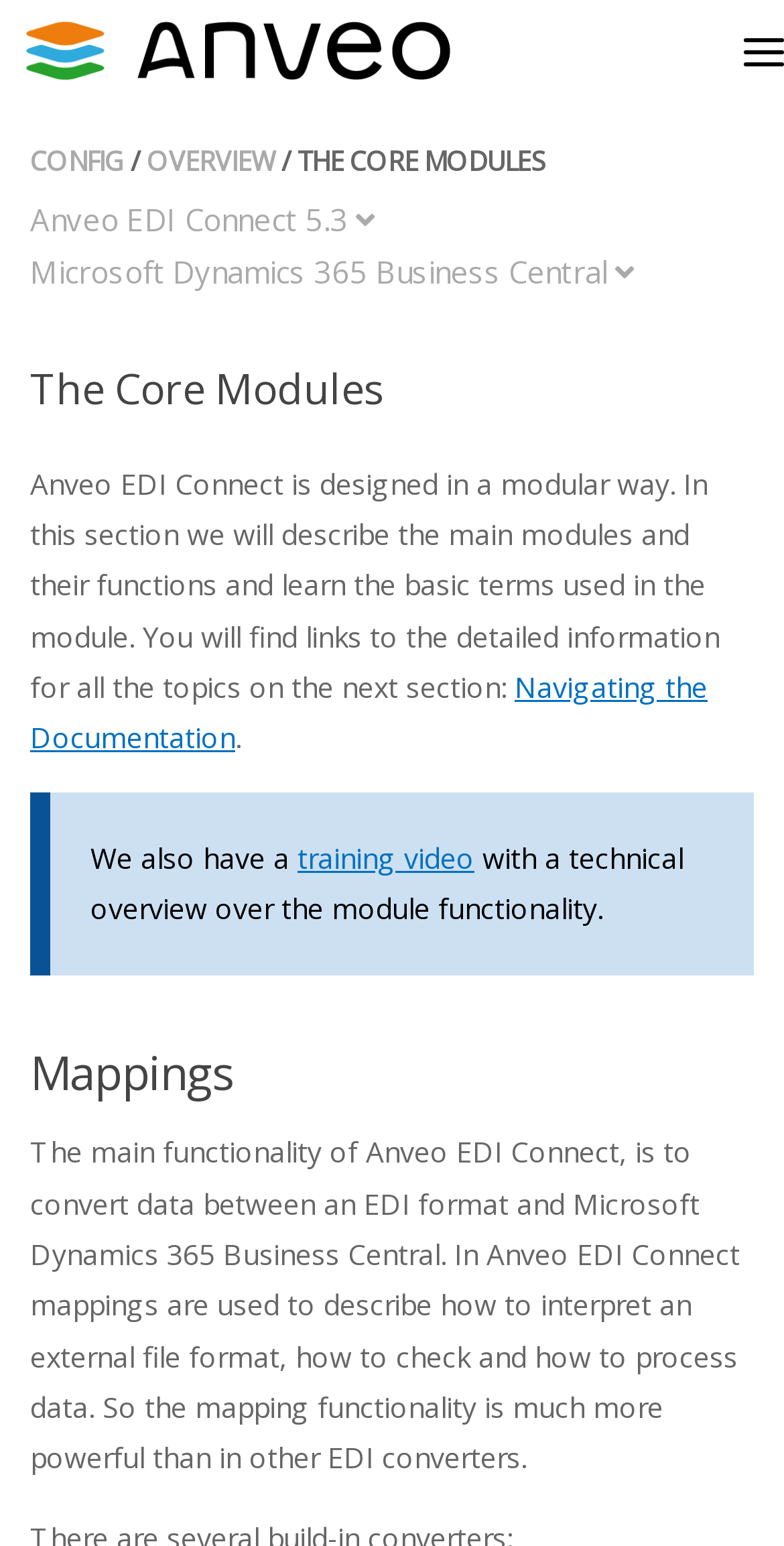What is the purpose of the 'Navigating the Documentation' link?
Carefully analyze the image and provide a thorough answer to the question.

The 'Navigating the Documentation' link is likely intended to provide access to detailed information on the topics discussed in the current section, allowing users to navigate to more in-depth documentation.